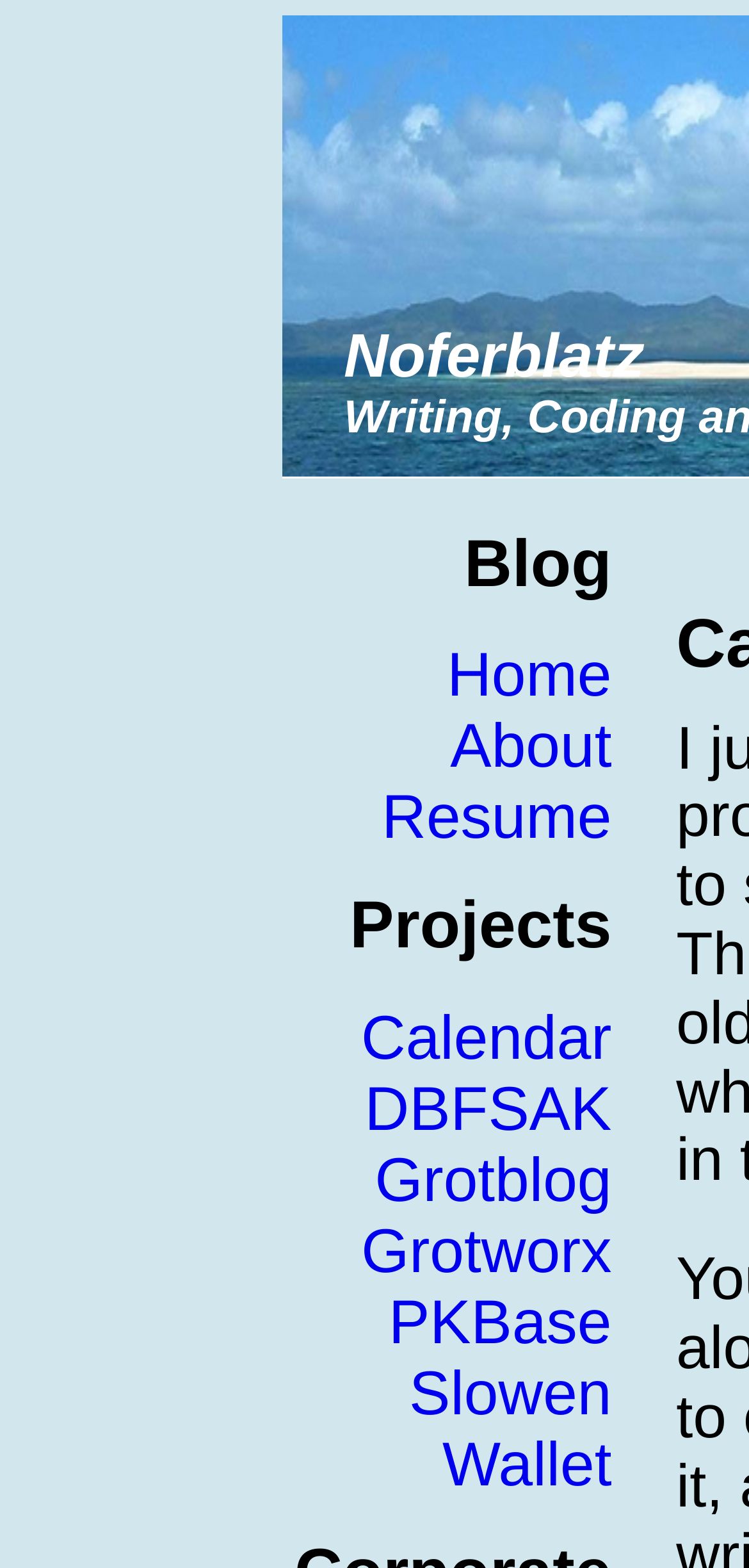Use one word or a short phrase to answer the question provided: 
How many links are there on the top navigation bar?

9